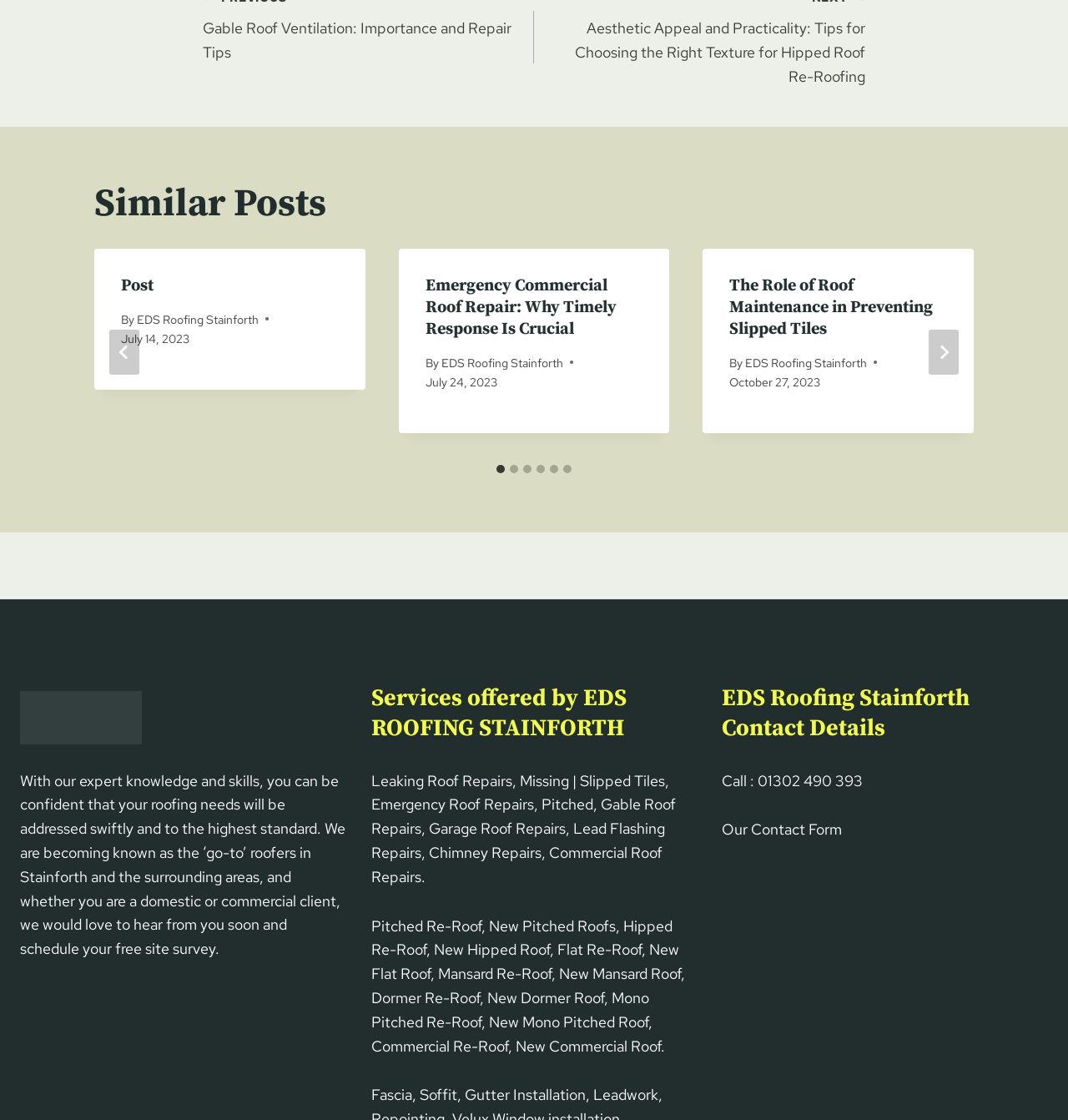Can you identify the bounding box coordinates of the clickable region needed to carry out this instruction: 'Go to last slide'? The coordinates should be four float numbers within the range of 0 to 1, stated as [left, top, right, bottom].

[0.102, 0.294, 0.13, 0.334]